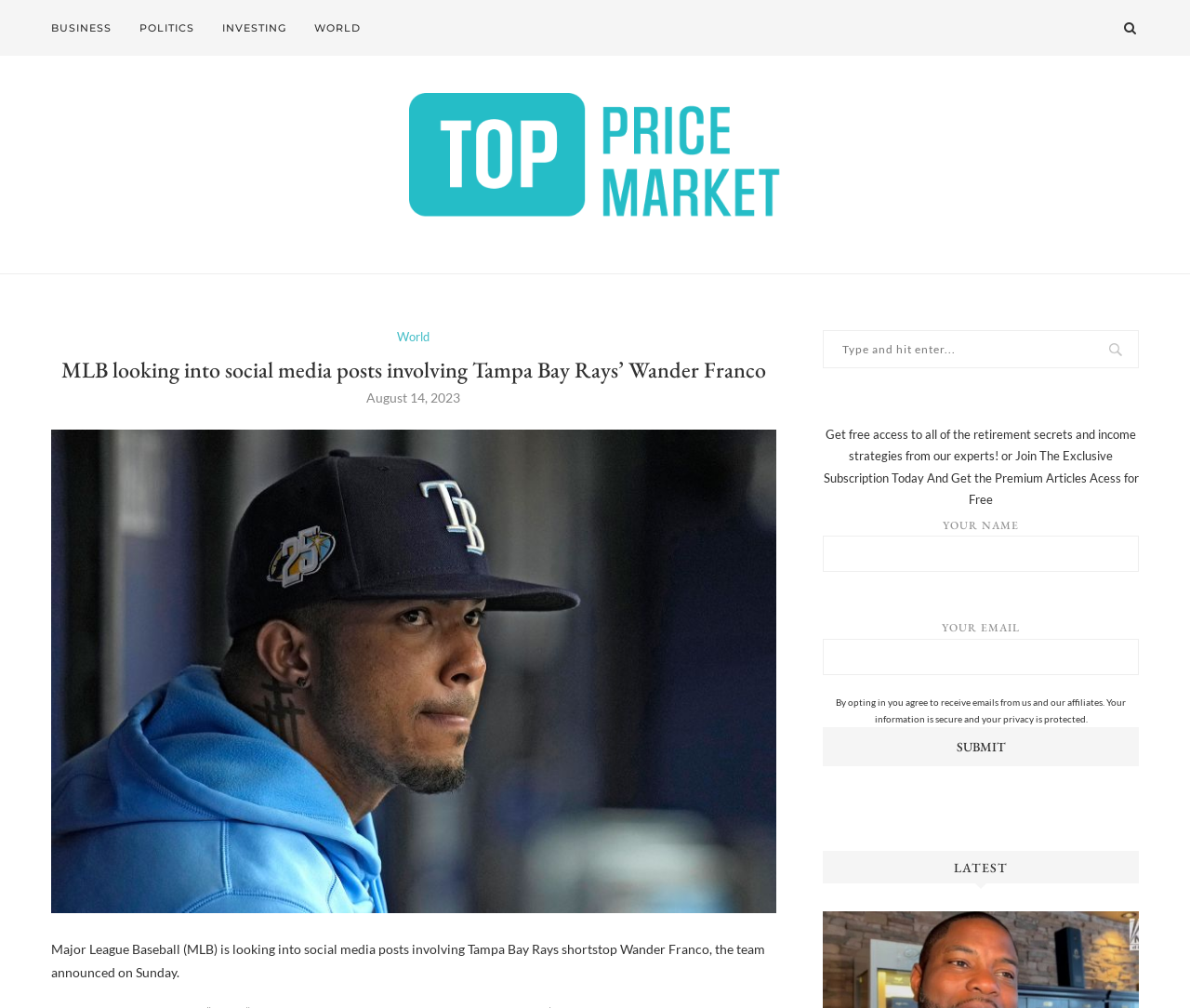Locate the bounding box of the UI element defined by this description: "Pressure Pump Control Panel". The coordinates should be given as four float numbers between 0 and 1, formatted as [left, top, right, bottom].

None